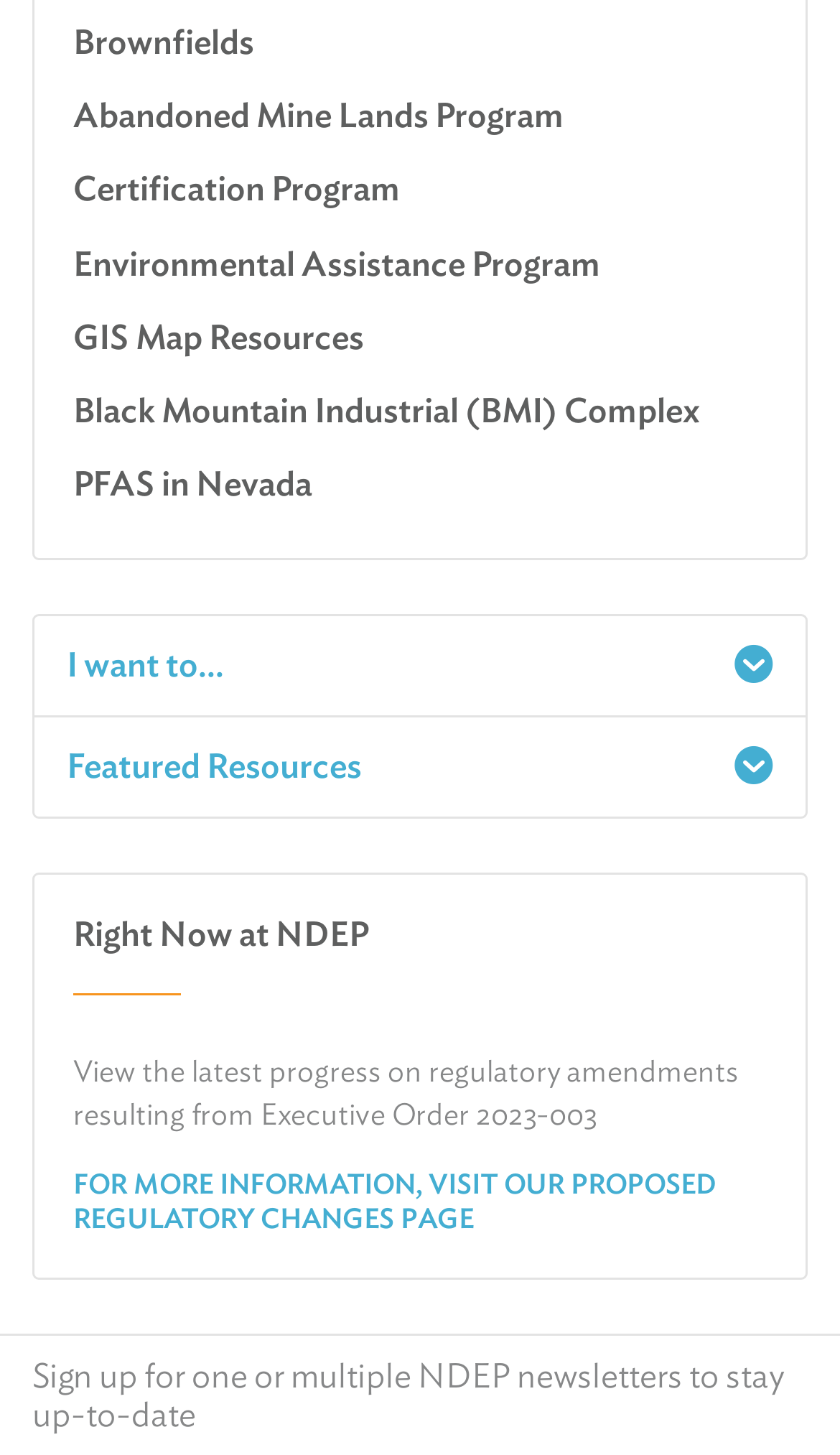Use a single word or phrase to answer the question:
What is the purpose of the 'Report a Spill' link?

To report environmental spills